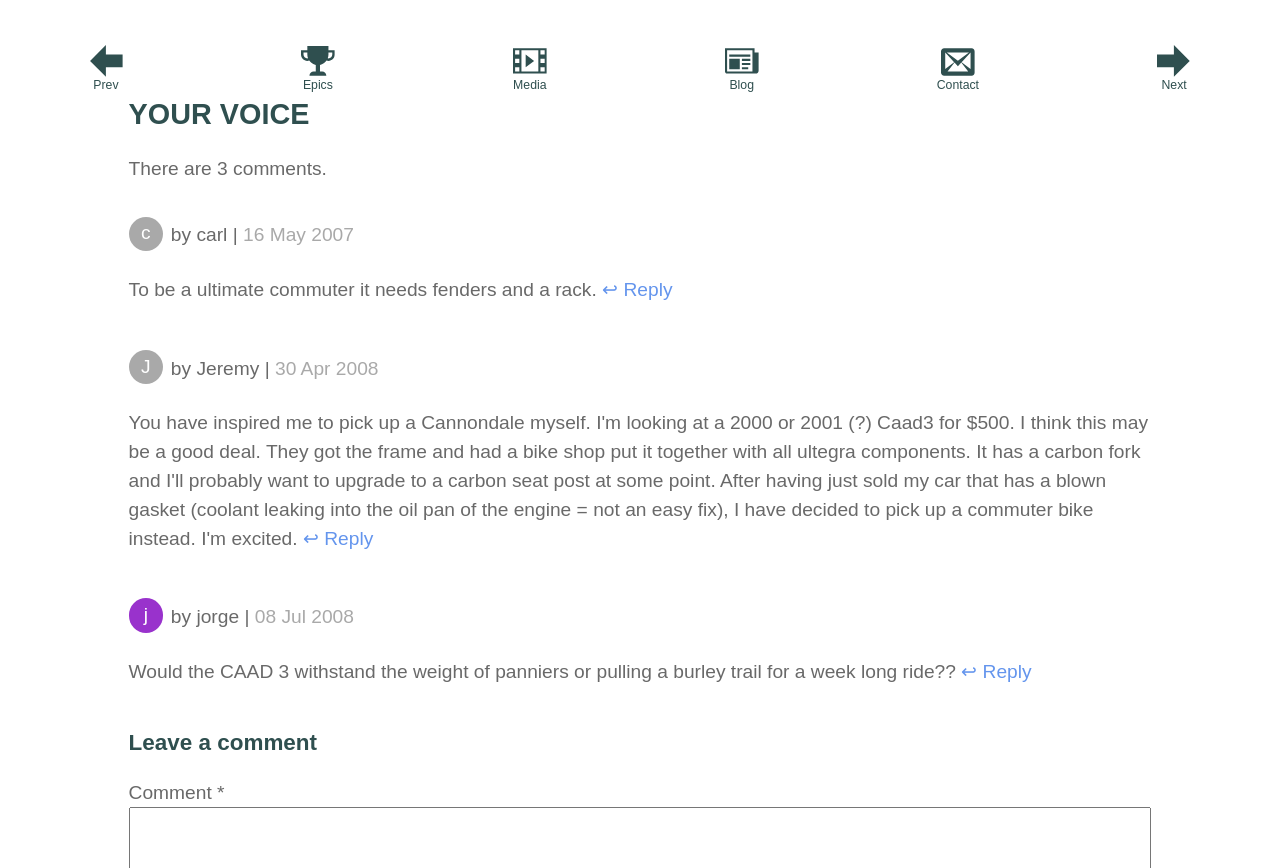Show the bounding box coordinates for the element that needs to be clicked to execute the following instruction: "Click on the 'Reply to 235832' link". Provide the coordinates in the form of four float numbers between 0 and 1, i.e., [left, top, right, bottom].

[0.237, 0.608, 0.292, 0.632]